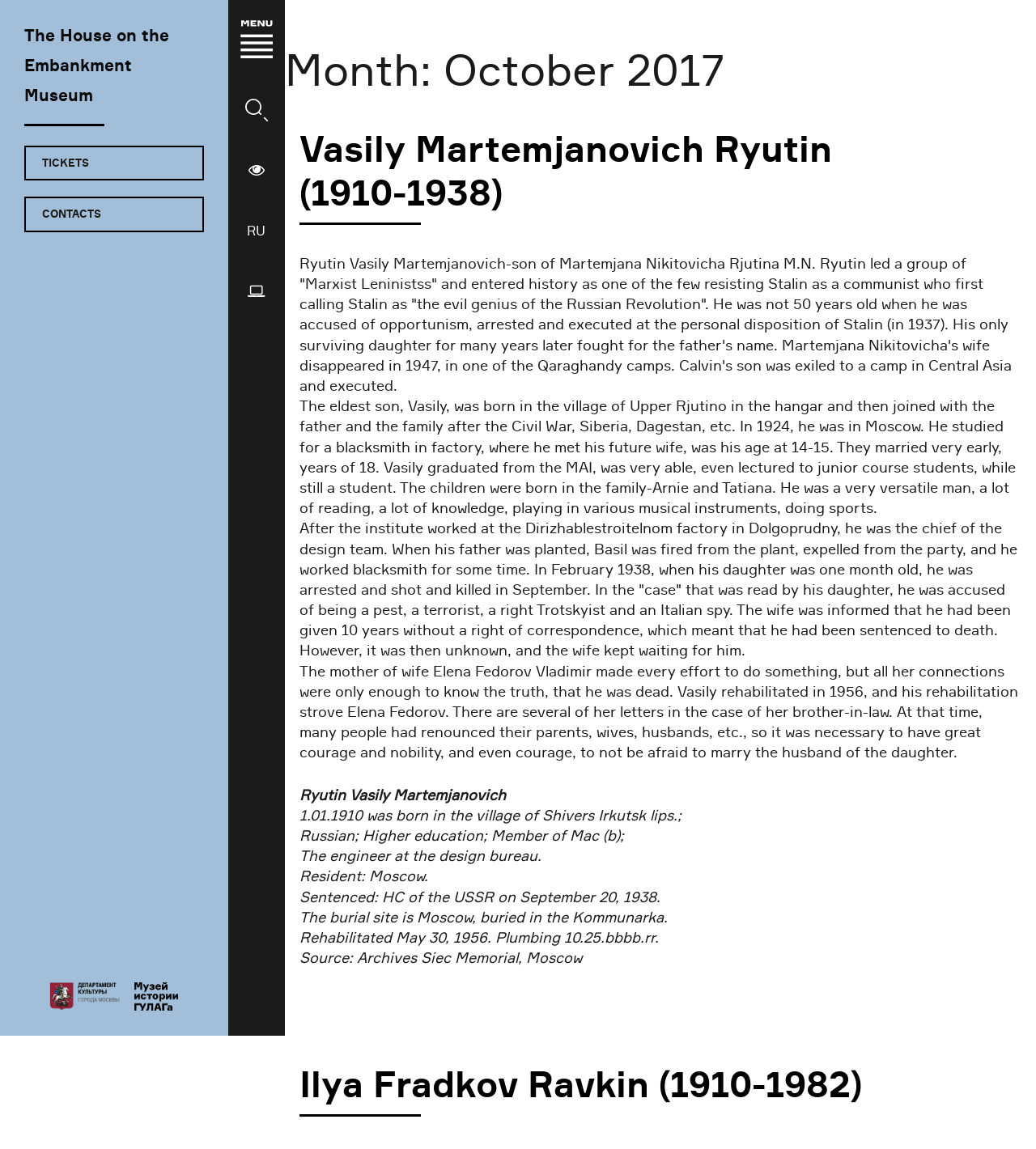Using the information in the image, give a detailed answer to the following question: What is the topic of the article about Vasily Martemjanovich Ryutin?

The article about Vasily Martemjanovich Ryutin is located in the article element and describes his life, including his birth, education, work, and family, as well as his execution in 1938.